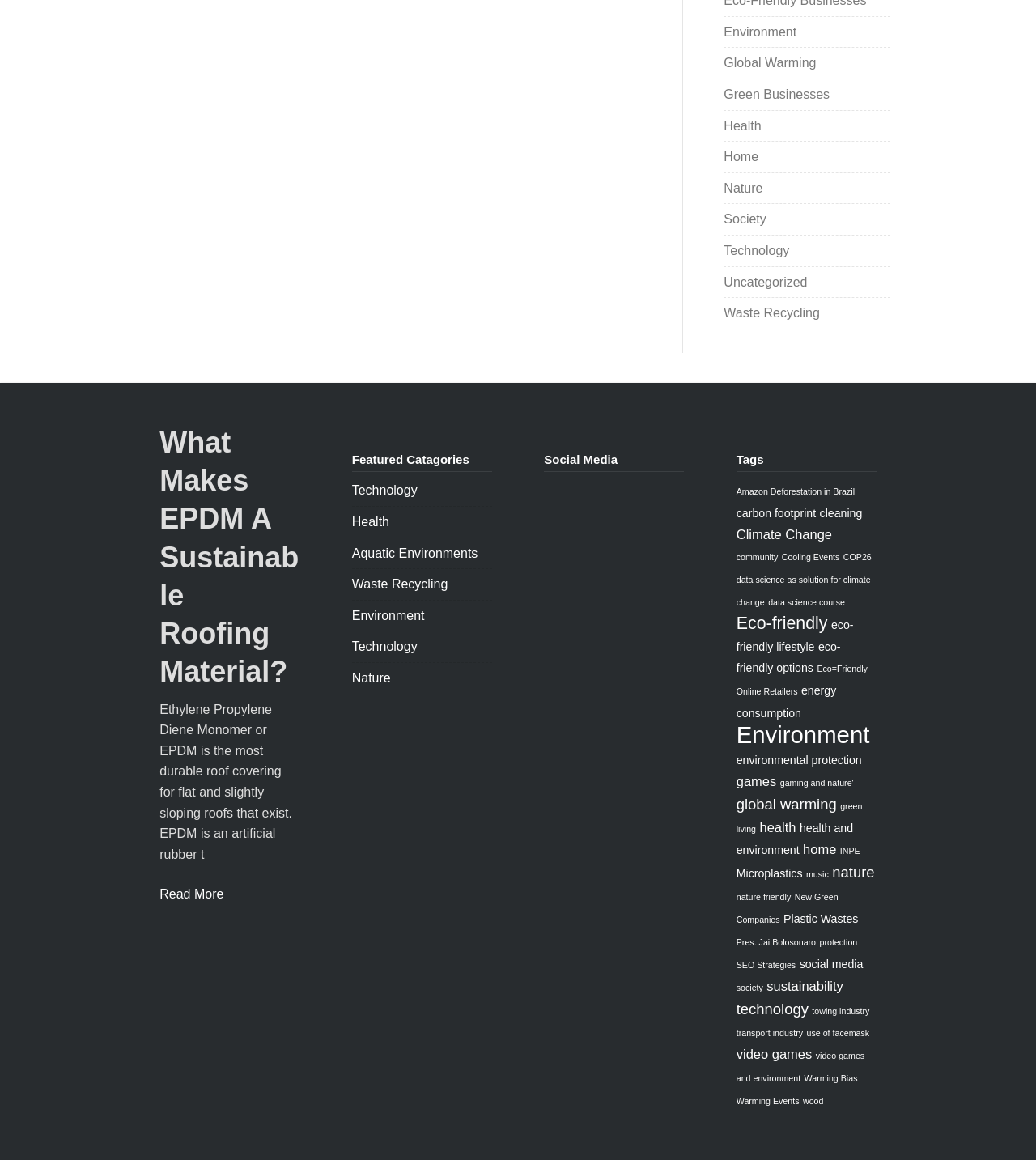How many items are related to 'Environment'?
Please provide a comprehensive answer based on the contents of the image.

According to the 'Tags' section, there are 17 items related to 'Environment'.